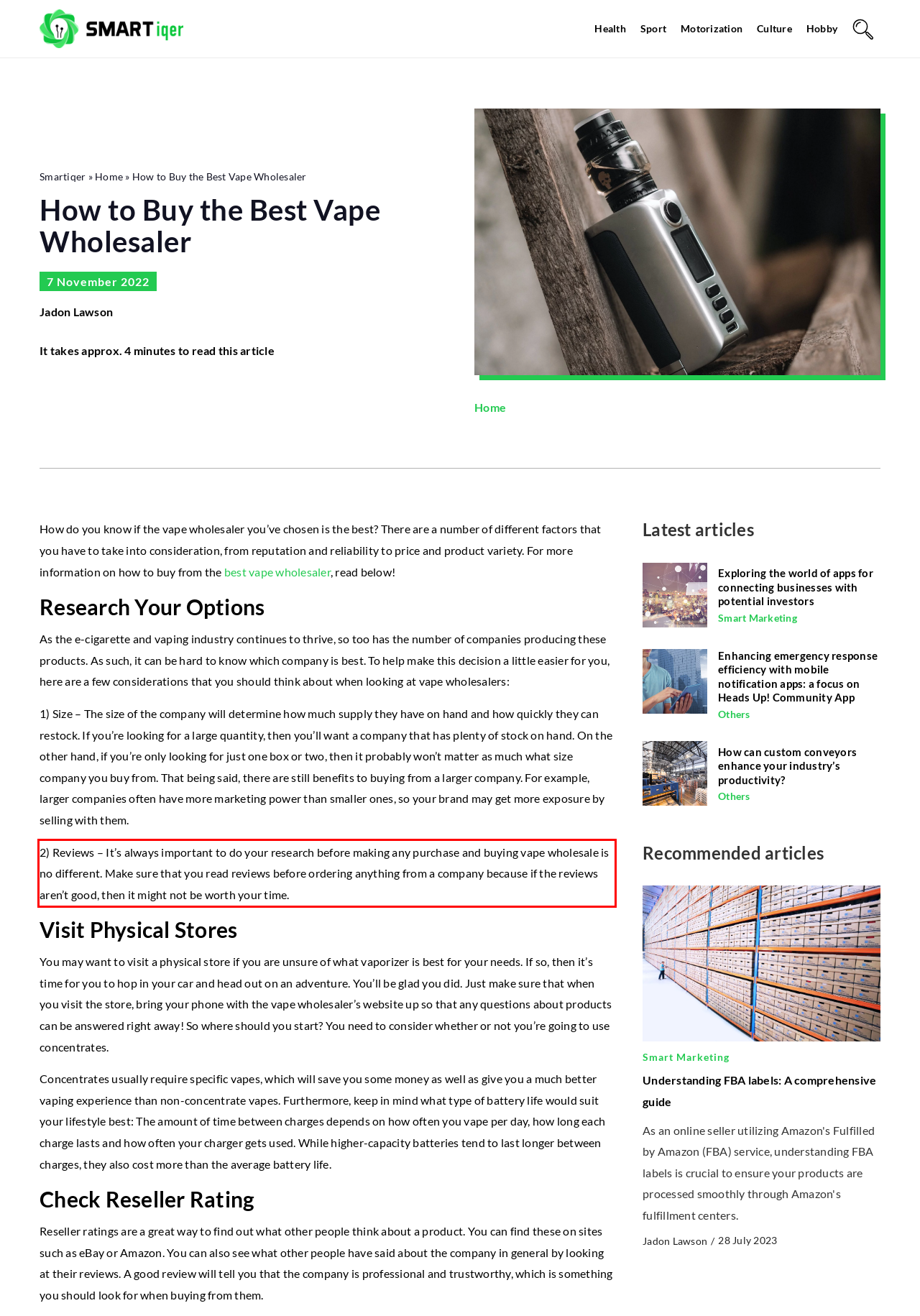Analyze the red bounding box in the provided webpage screenshot and generate the text content contained within.

2) Reviews – It’s always important to do your research before making any purchase and buying vape wholesale is no different. Make sure that you read reviews before ordering anything from a company because if the reviews aren’t good, then it might not be worth your time.